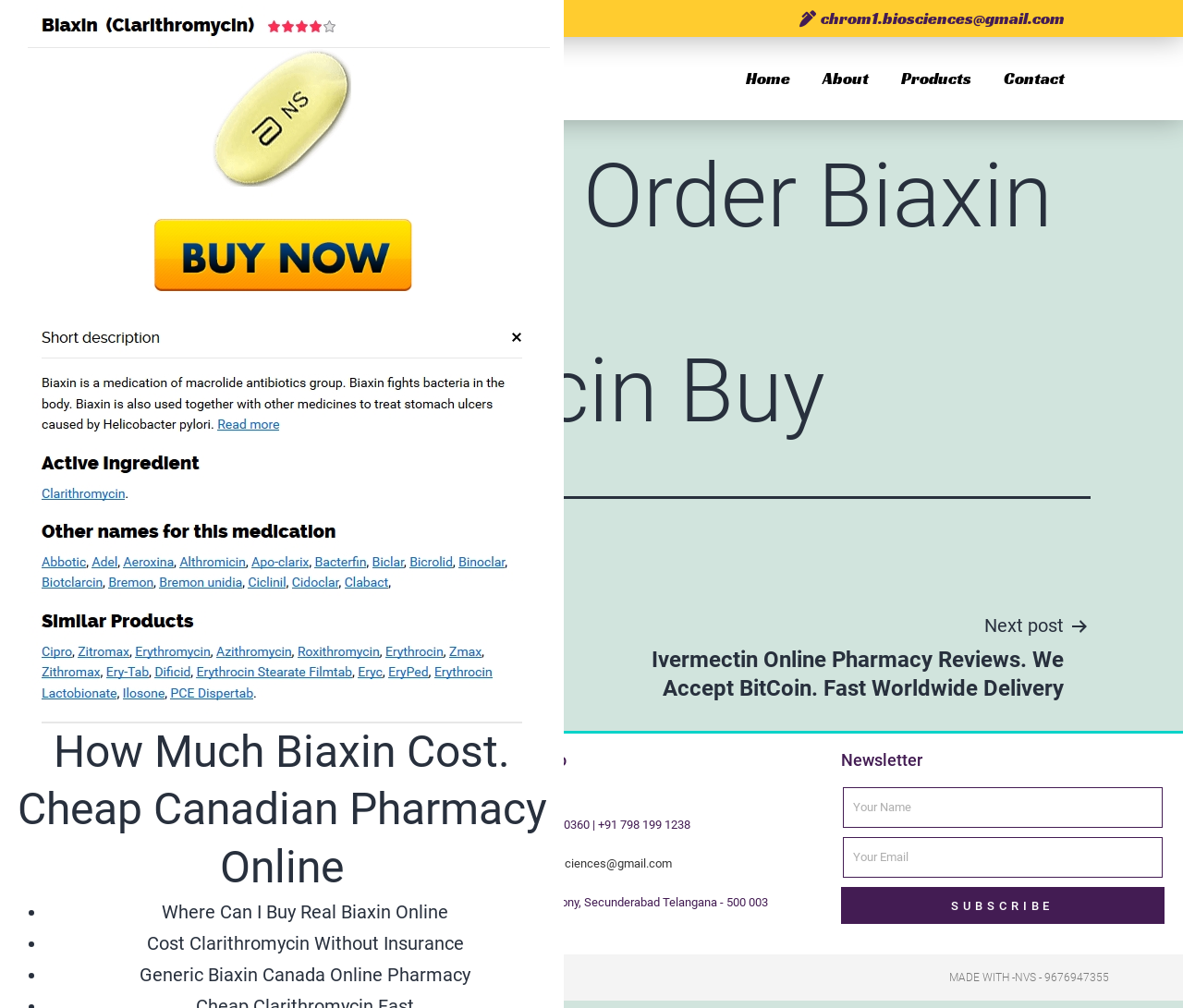What is the email address for contact?
From the screenshot, supply a one-word or short-phrase answer.

chrom1.biosciences@gmail.com